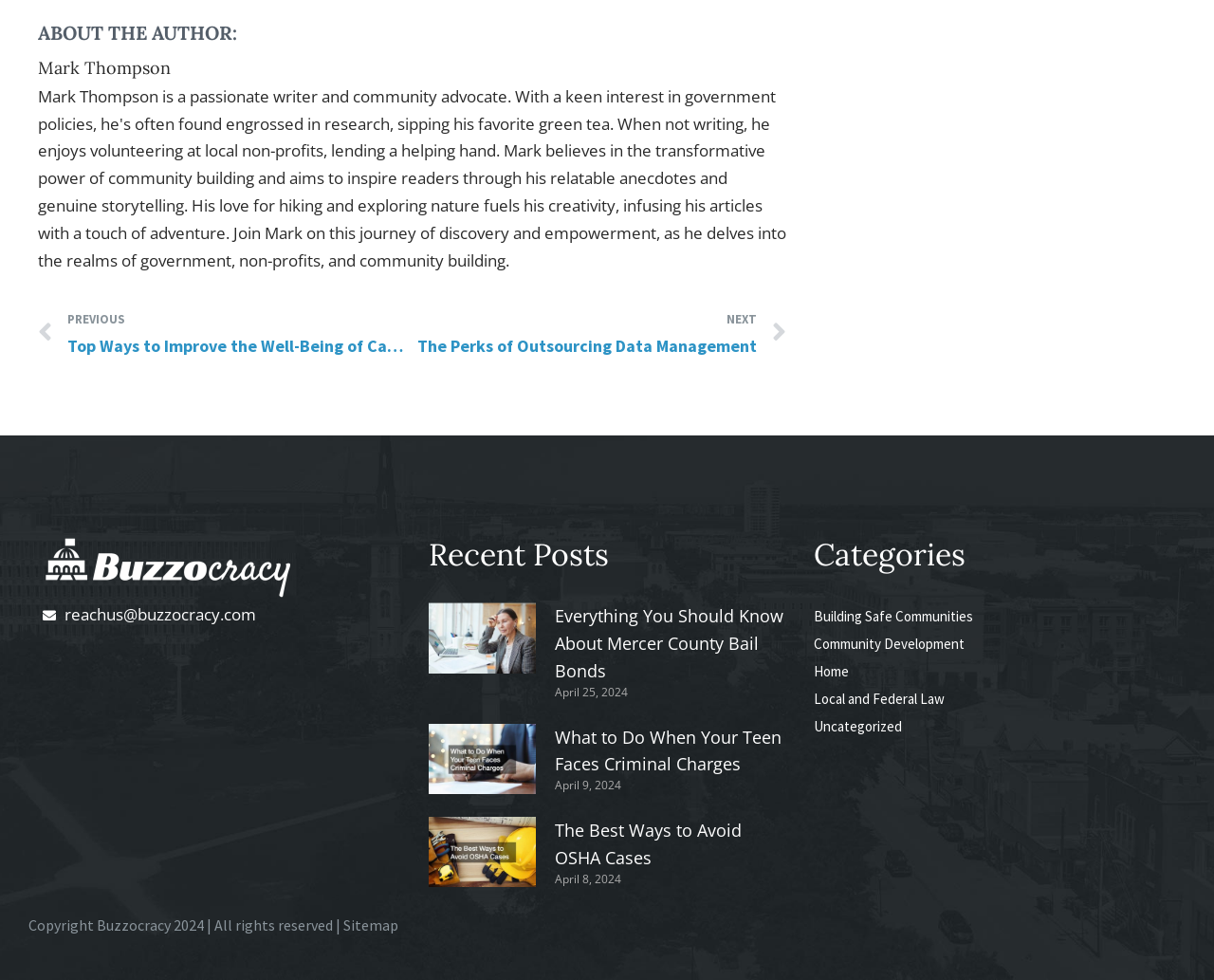Who is the author of the webpage?
Examine the image and give a concise answer in one word or a short phrase.

Mark Thompson